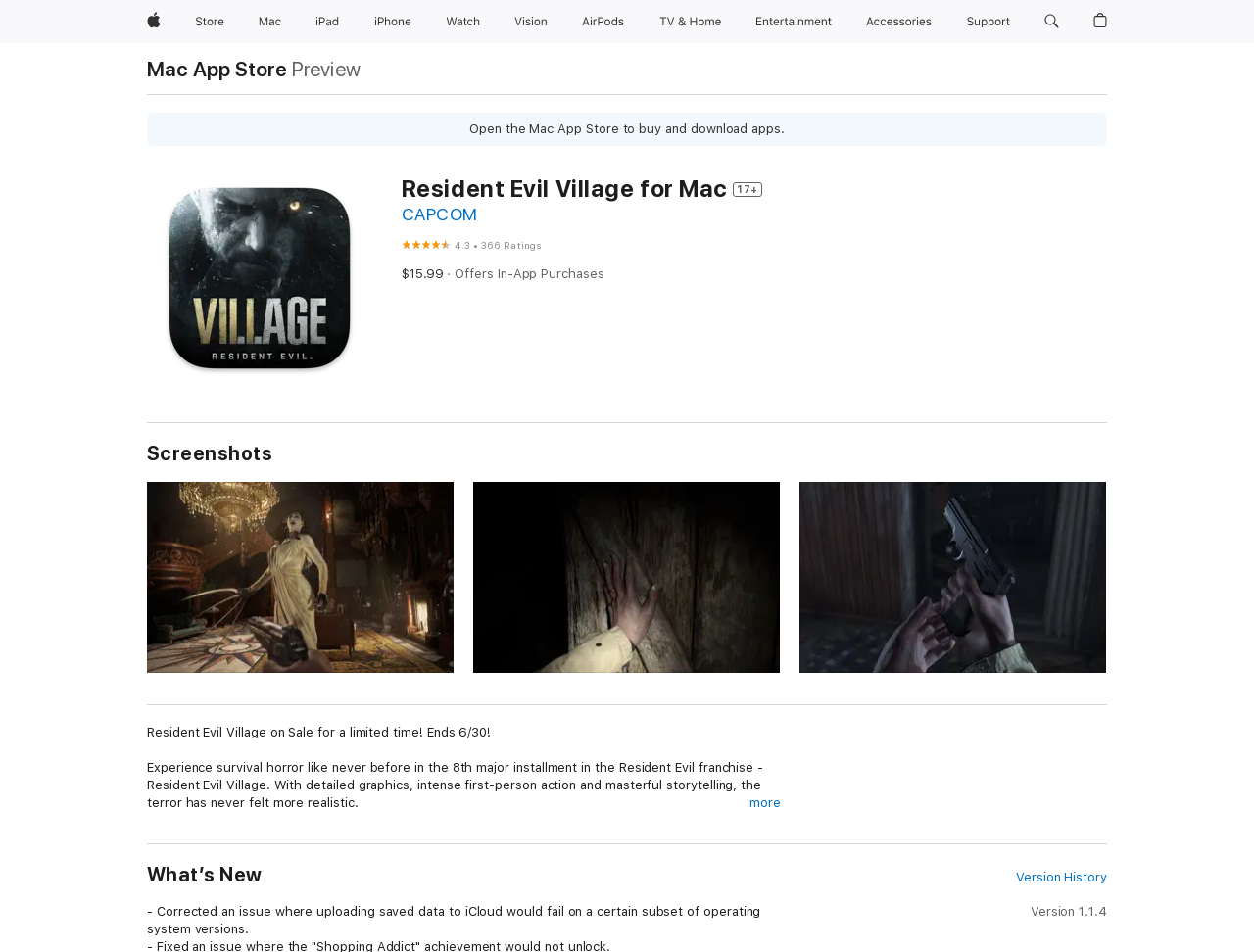Using the provided description: "CSSIgniter", find the bounding box coordinates of the corresponding UI element. The output should be four float numbers between 0 and 1, in the format [left, top, right, bottom].

None